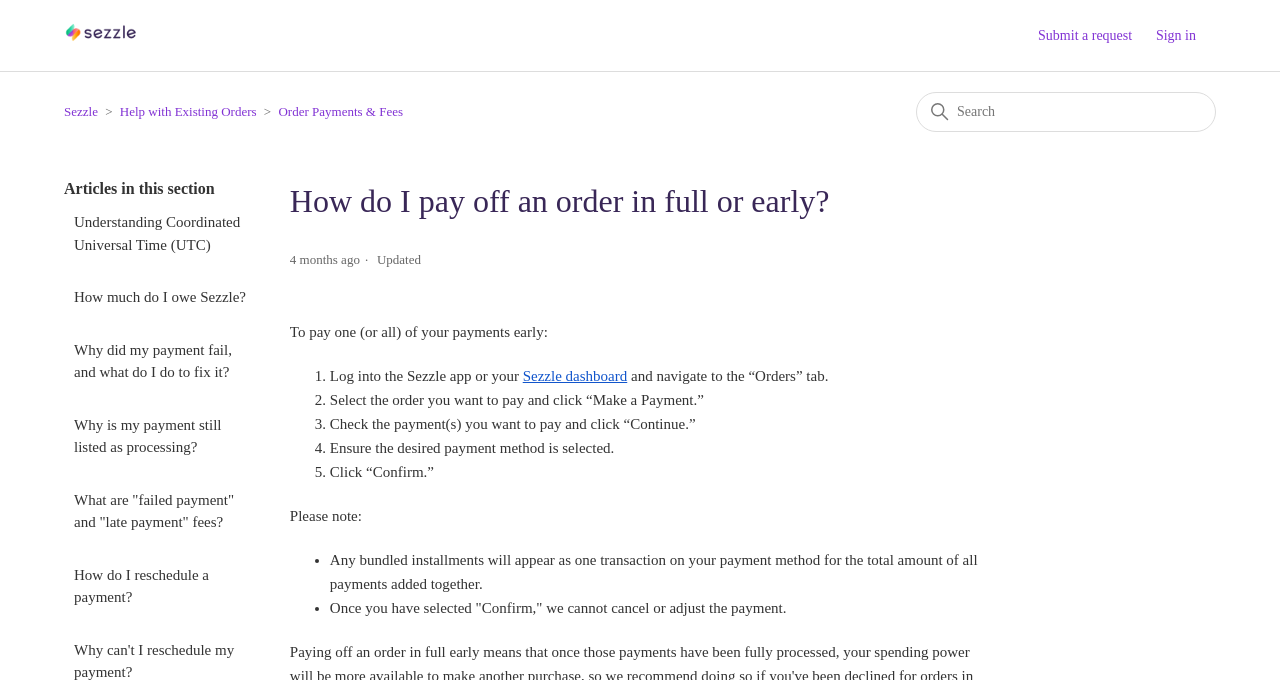Locate the bounding box coordinates of the element's region that should be clicked to carry out the following instruction: "Search for similar items in EconPapers". The coordinates need to be four float numbers between 0 and 1, i.e., [left, top, right, bottom].

None